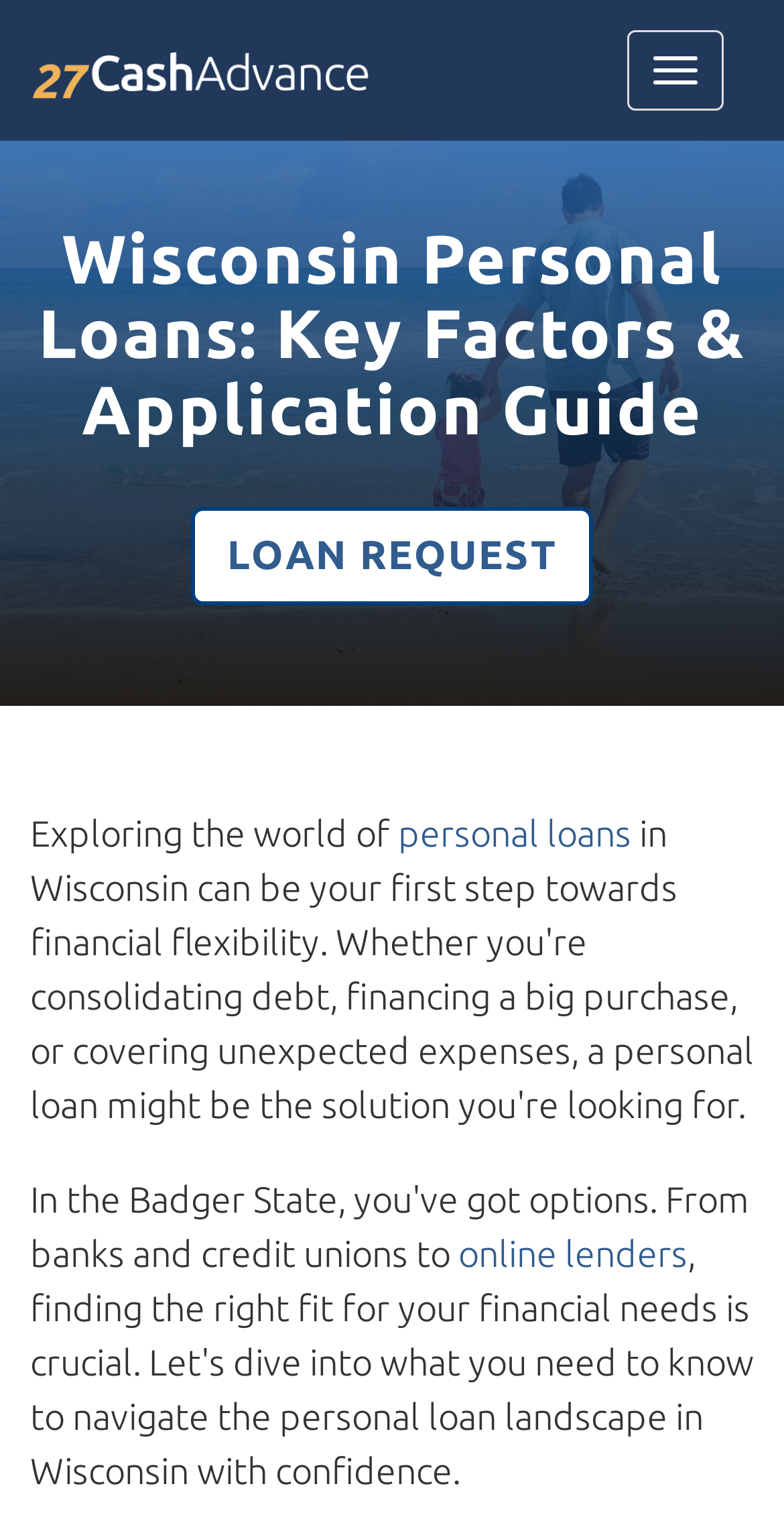Respond to the following query with just one word or a short phrase: 
What is the purpose of the 'Toggle navigation' button?

To navigate